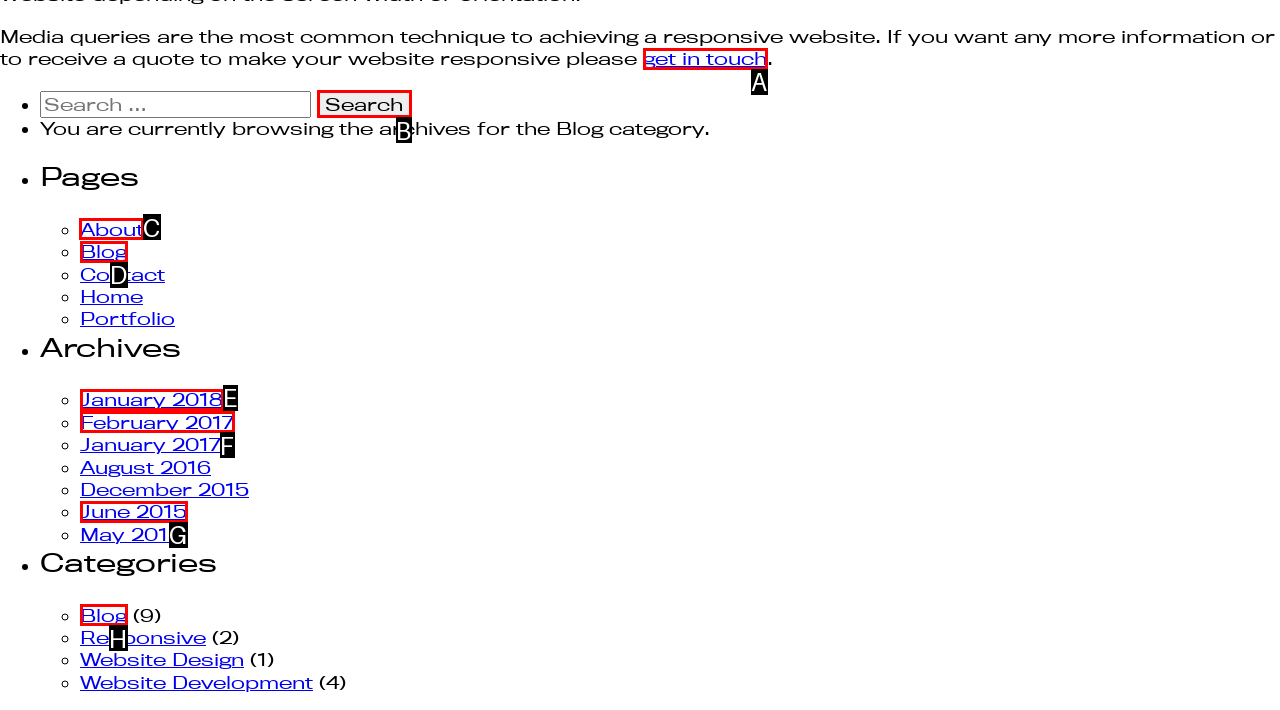Which option should be clicked to execute the task: go to About page?
Reply with the letter of the chosen option.

C